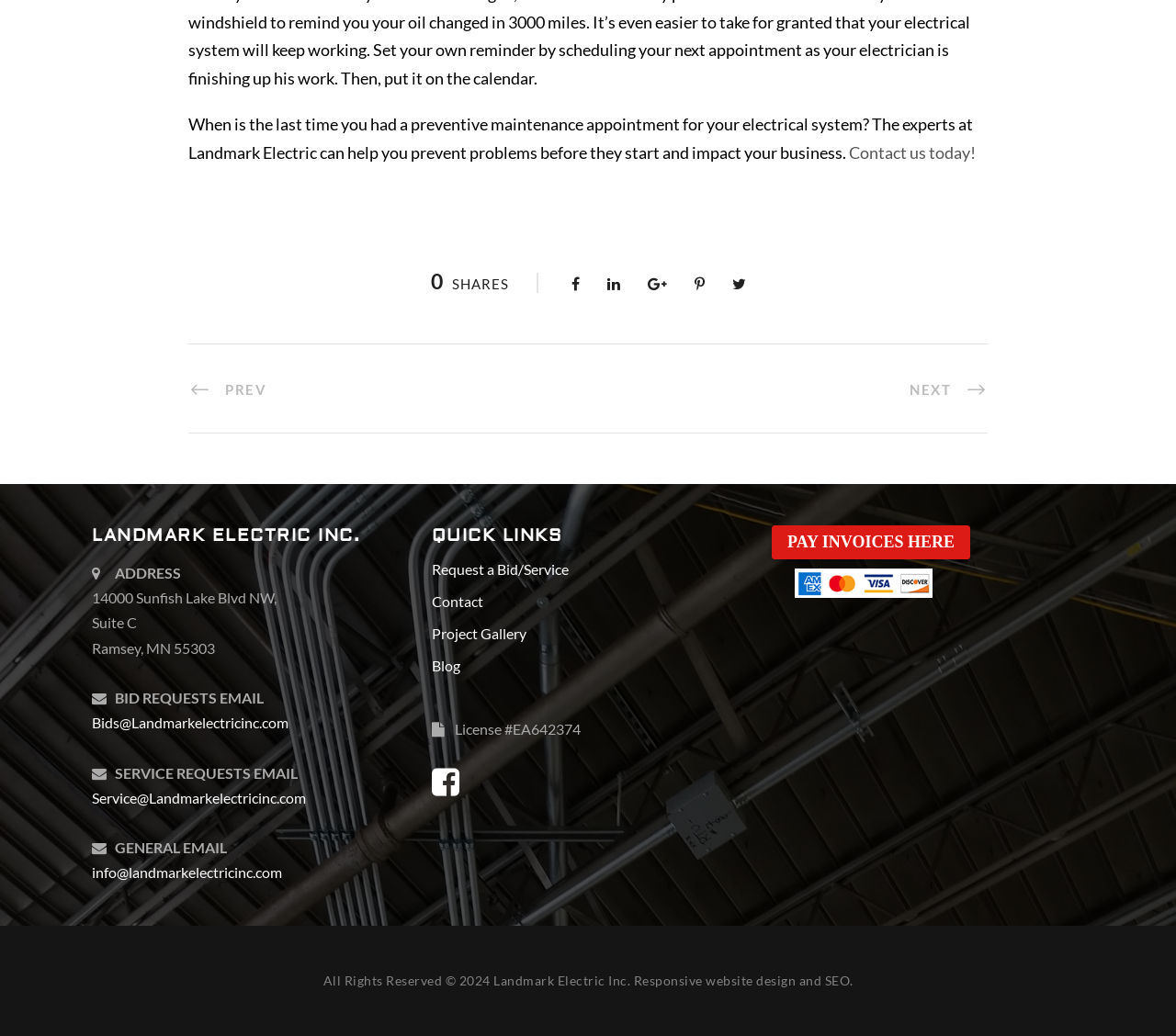What is the purpose of the 'PAY INVOICES HERE' button? Analyze the screenshot and reply with just one word or a short phrase.

To pay invoices